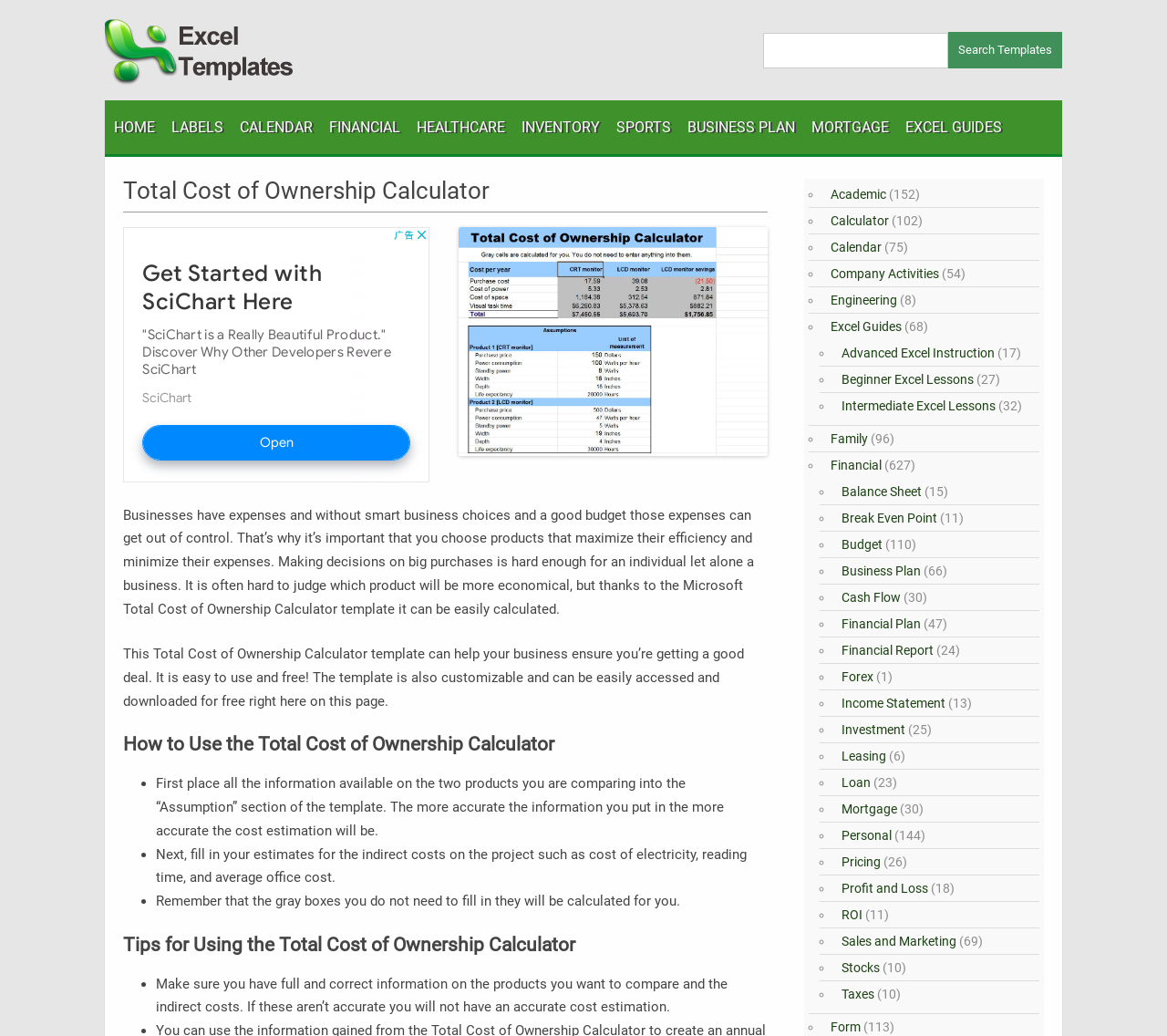Locate the coordinates of the bounding box for the clickable region that fulfills this instruction: "Read more about how to use the Total Cost of Ownership Calculator".

[0.105, 0.71, 0.658, 0.728]